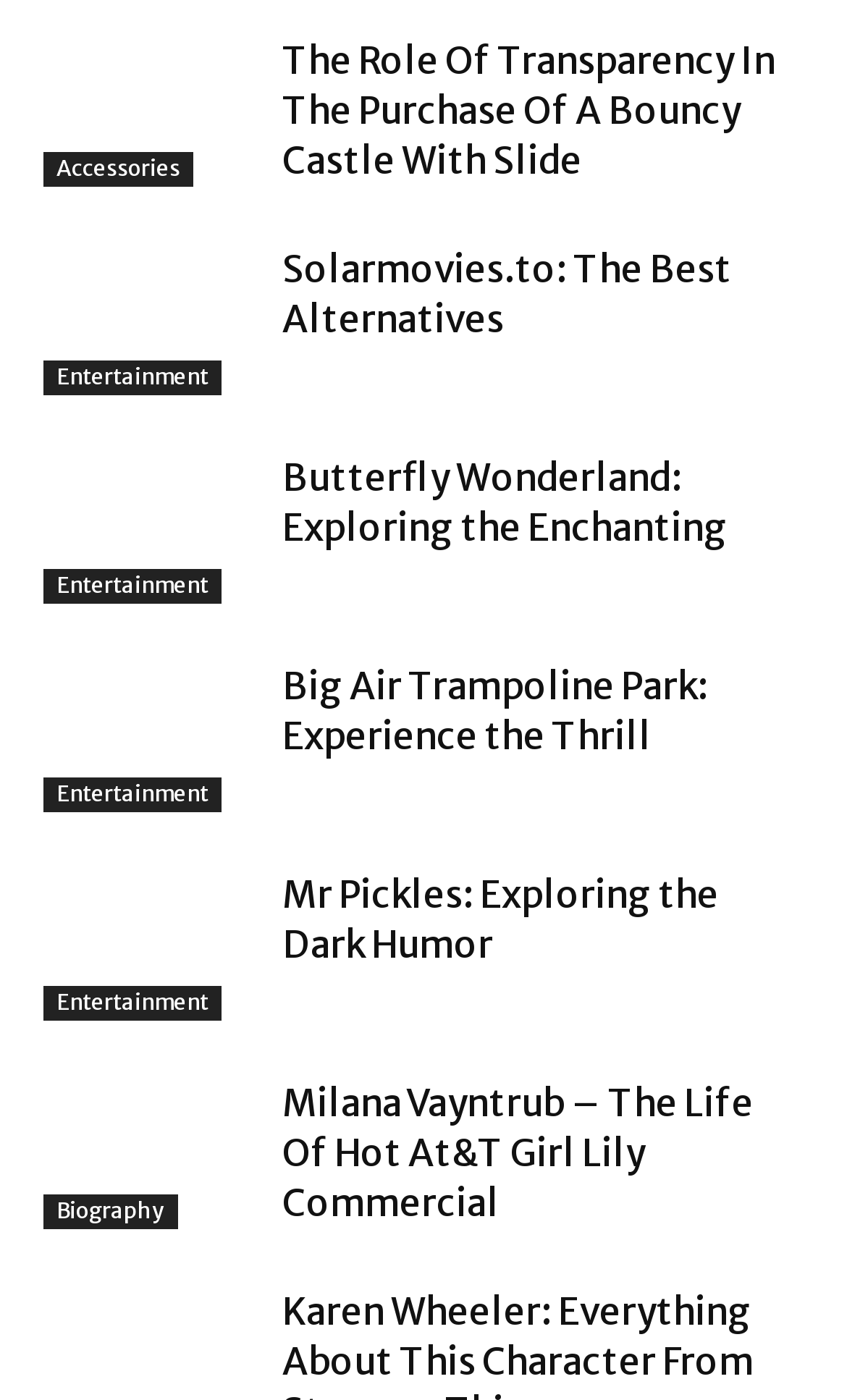Specify the bounding box coordinates of the element's area that should be clicked to execute the given instruction: "Learn about Milana Vayntrub". The coordinates should be four float numbers between 0 and 1, i.e., [left, top, right, bottom].

[0.333, 0.771, 0.949, 0.878]